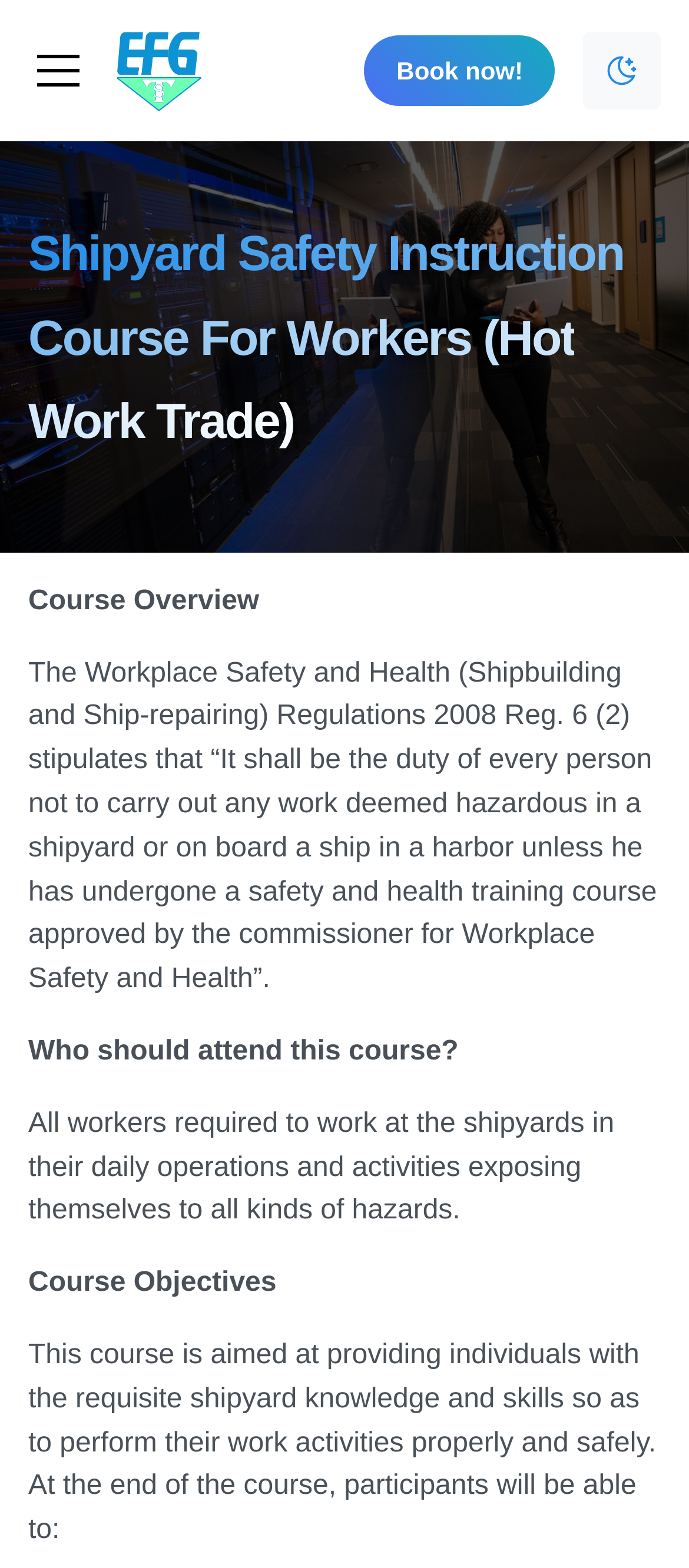What is the purpose of the course?
Refer to the image and provide a thorough answer to the question.

Based on the webpage content, the course is aimed at providing individuals with the requisite shipyard knowledge and skills so as to perform their work activities properly and safely.